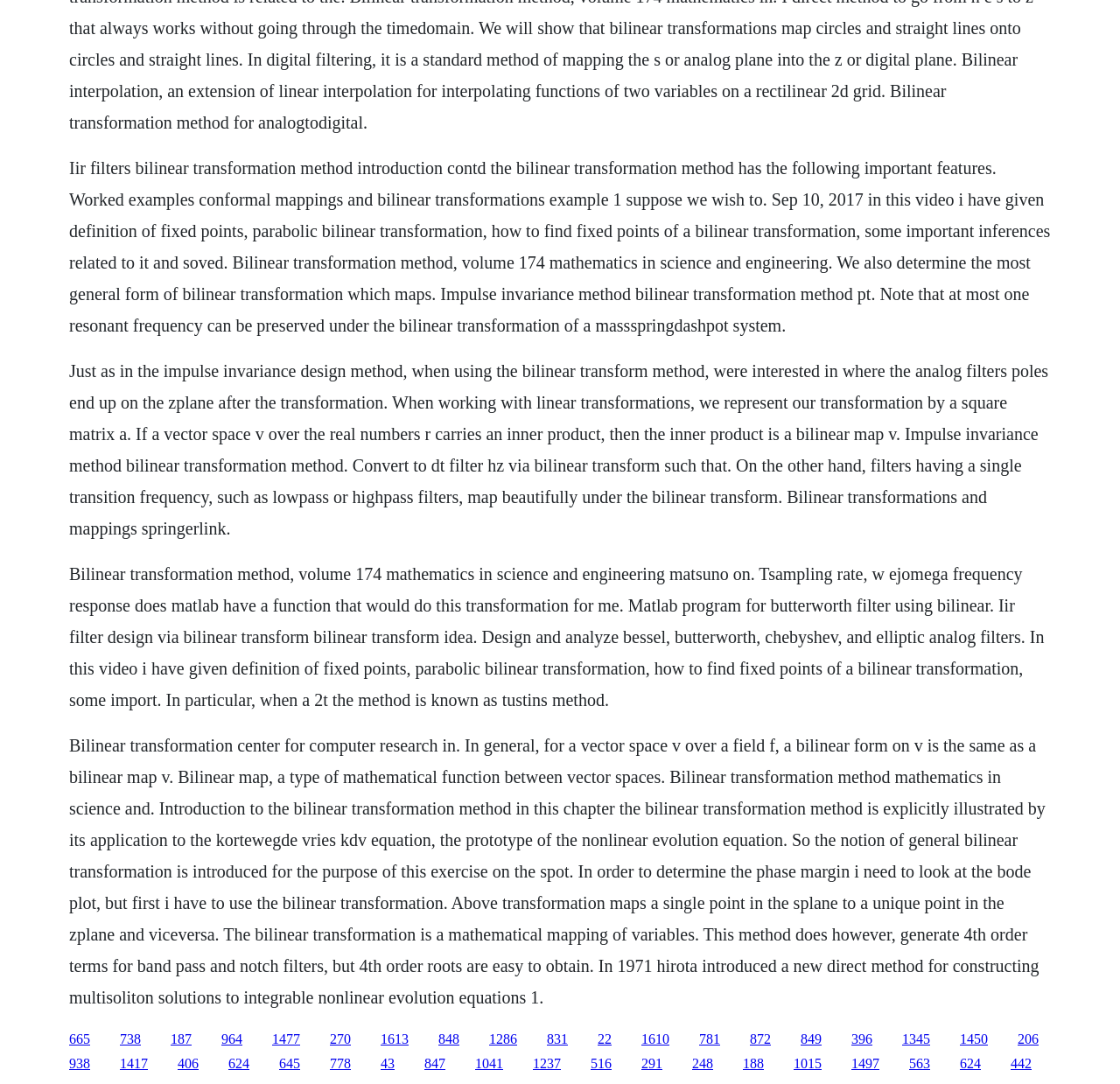Please provide a one-word or short phrase answer to the question:
What is the Korteweg-de Vries equation?

Nonlinear evolution equation